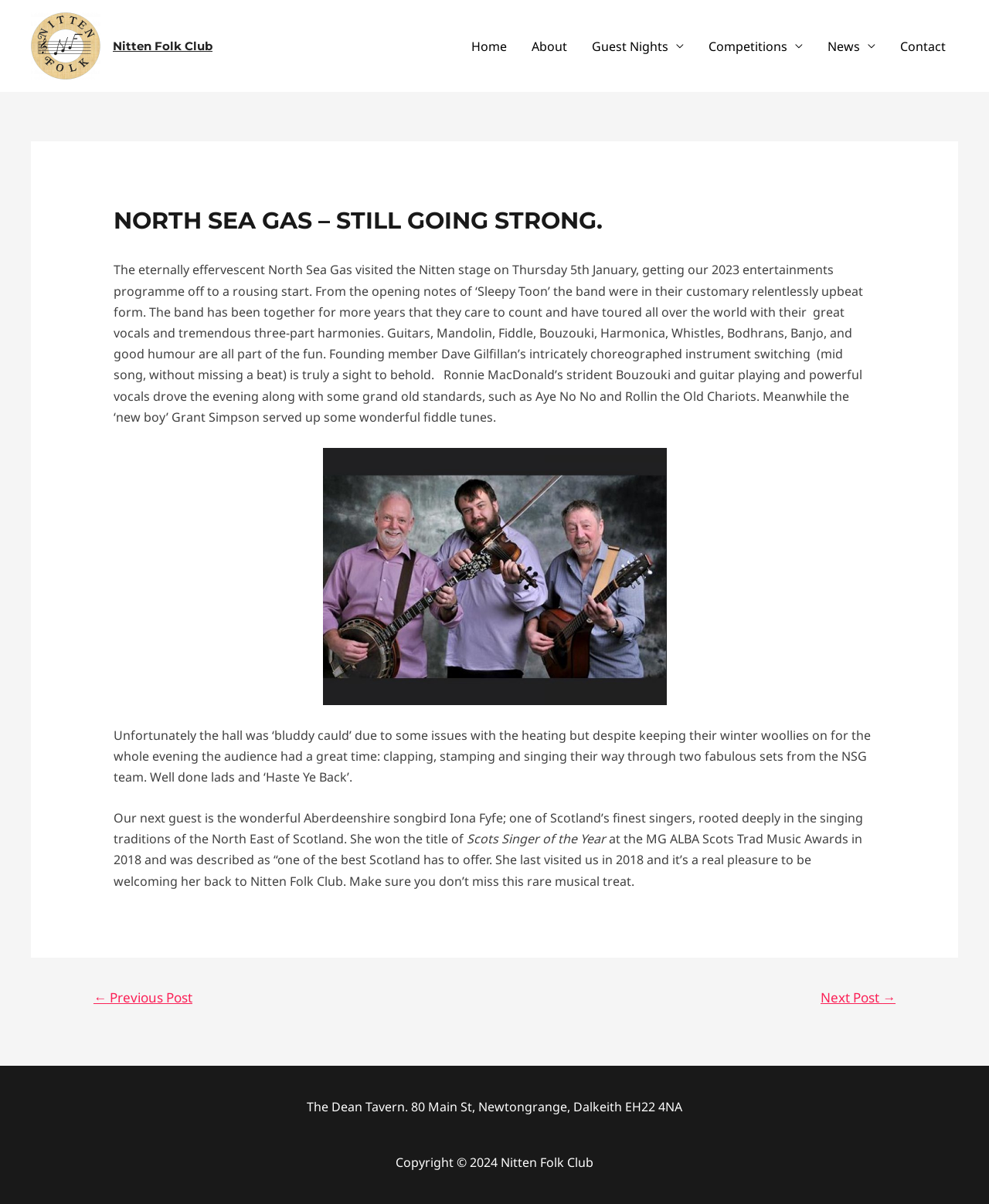Provide an in-depth description of the elements and layout of the webpage.

The webpage is about Nitten Folk Club, featuring an article about North Sea Gas's performance at the club. At the top left, there is a logo of Nitten Folk Club, which is an image with a link to the club's homepage. Below the logo, there is a navigation menu with links to different sections of the website, including Home, About, Guest Nights, Competitions, News, and Contact.

The main content of the webpage is an article about North Sea Gas's performance at Nitten Folk Club. The article has a heading "NORTH SEA GAS – STILL GOING STRONG." and is divided into three paragraphs. The first paragraph describes the band's performance, mentioning their upbeat form and instruments used. The second paragraph talks about the audience's experience, despite the cold temperature in the hall. The third paragraph introduces the next guest, Iona Fyfe, a Scottish singer, and provides some background information about her.

Below the article, there is a navigation section for posts, with links to previous and next posts. At the bottom of the webpage, there is a footer section with a widget containing the address of The Dean Tavern, where the Nitten Folk Club is located. Additionally, there is a copyright notice stating "Copyright © 2024 Nitten Folk Club".